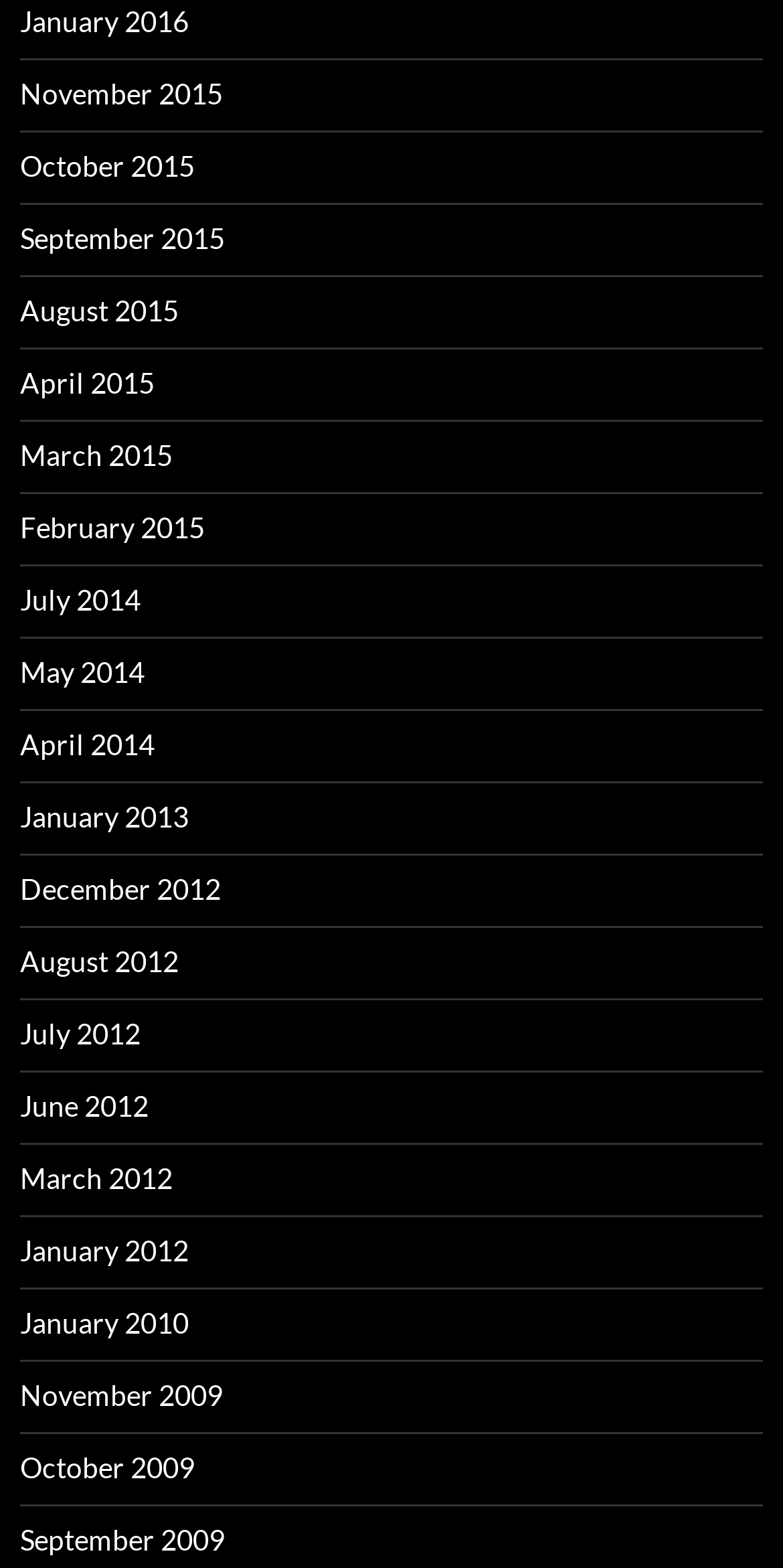How many years are represented in the list?
By examining the image, provide a one-word or phrase answer.

7